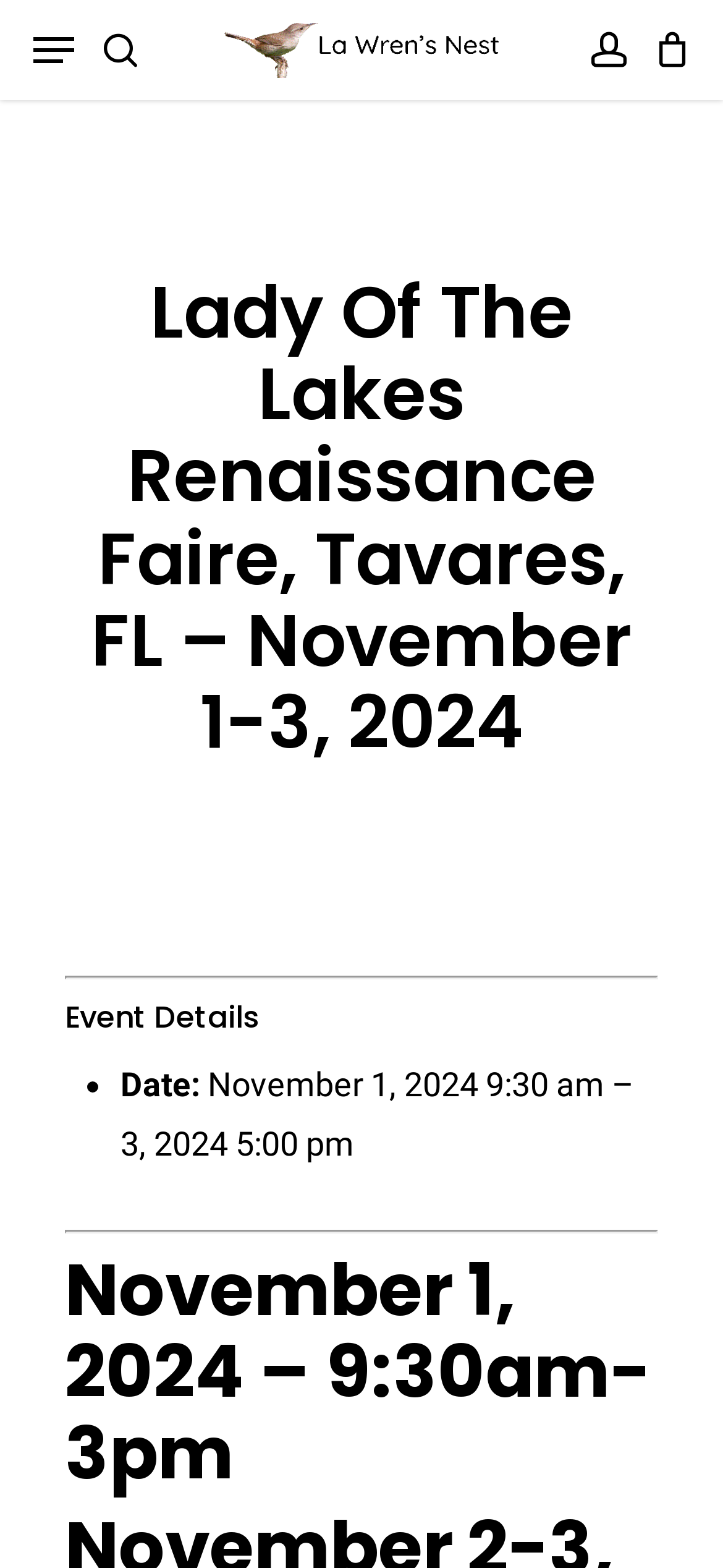What is the theme of the event?
Craft a detailed and extensive response to the question.

I found the answer by looking at the main heading, which states 'Lady Of The Lakes Renaissance Faire, Tavares, FL – November 1-3, 2024'.